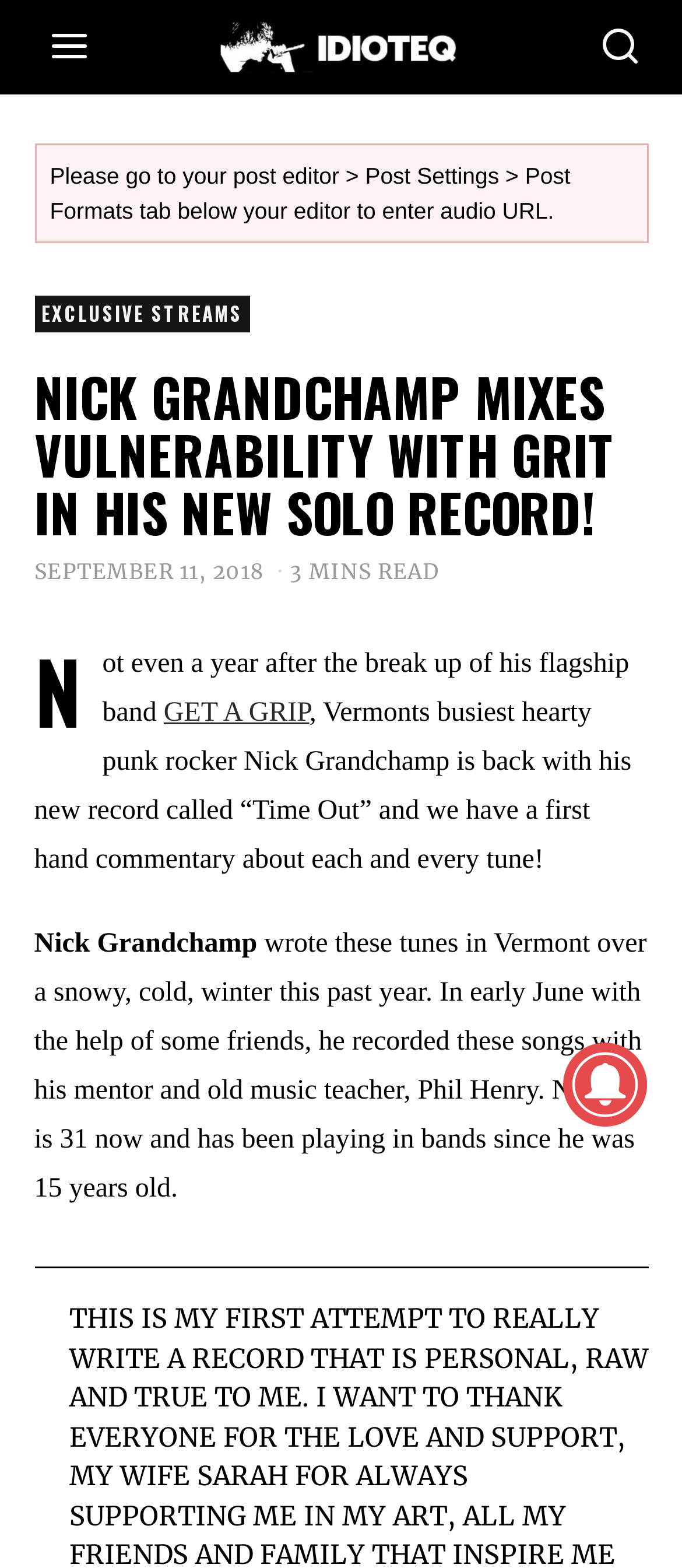Explain in detail what is displayed on the webpage.

The webpage is about Nick Grandchamp, a punk rocker from Vermont, and his new solo record. At the top left of the page, there is a logo of the website IDIOTEQ.com. Below the logo, there is a header section with a link to "EXCLUSIVE STREAMS" and a heading that reads "NICK GRANDCHAMP MIXES VULNERABILITY WITH GRIT IN HIS NEW SOLO RECORD!" along with the date "SEPTEMBER 11, 2018" and a time indicator "3 MINS READ".

The main content of the page starts with a paragraph of text that describes Nick Grandchamp's background, mentioning his previous band "GET A GRIP" and his new record called "Time Out". The text also provides a brief overview of the record, stating that Nick wrote the tunes in Vermont during a snowy winter and recorded them with the help of friends and his mentor Phil Henry.

Below this paragraph, there is another block of text that provides more information about Nick Grandchamp, including his age and his experience playing in bands since he was 15 years old. At the bottom right of the page, there is an image, but its content is not specified. There is also a progress bar at the very top of the page, but it does not seem to be related to the main content.